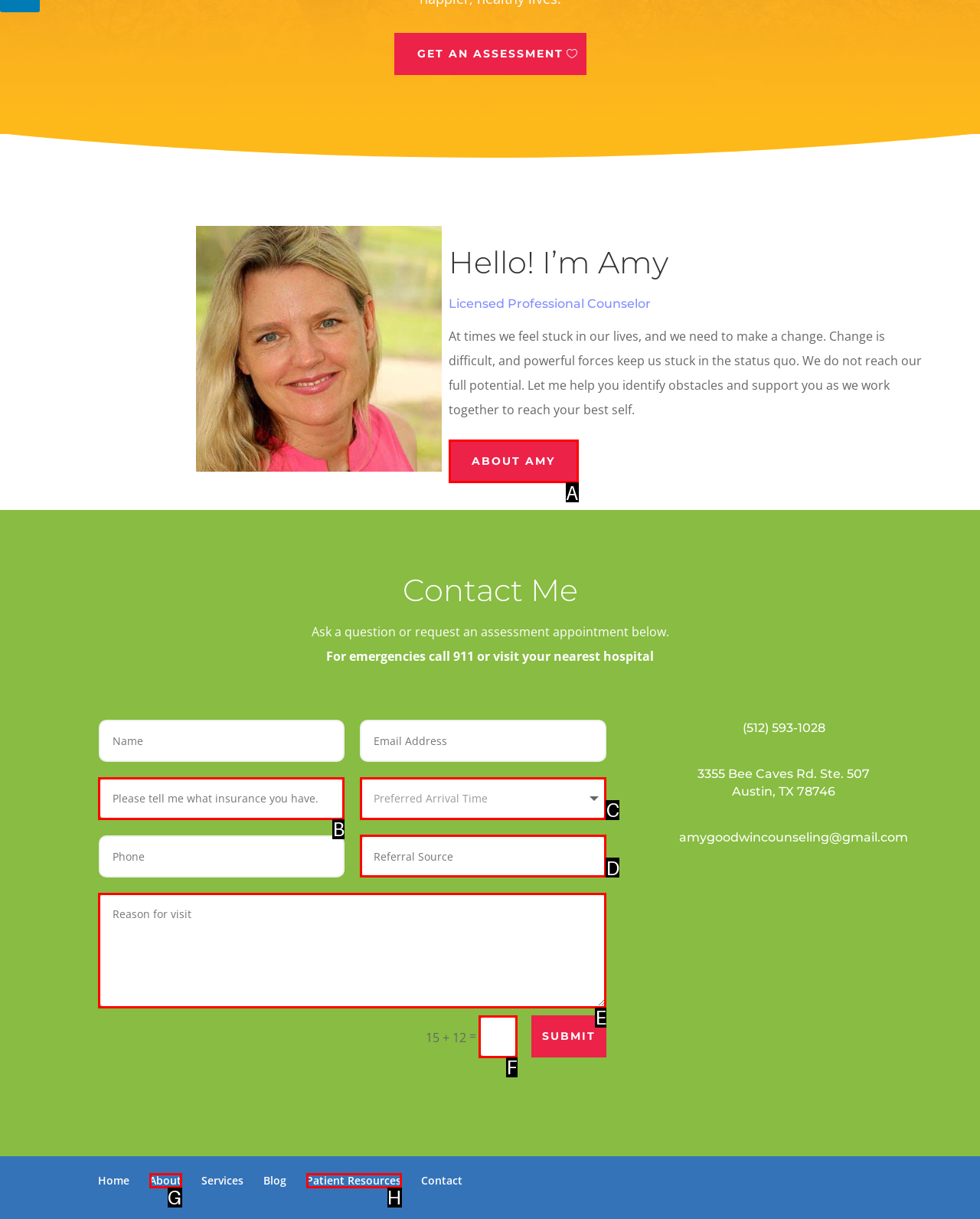Given the description: Patient Resources, select the HTML element that best matches it. Reply with the letter of your chosen option.

H